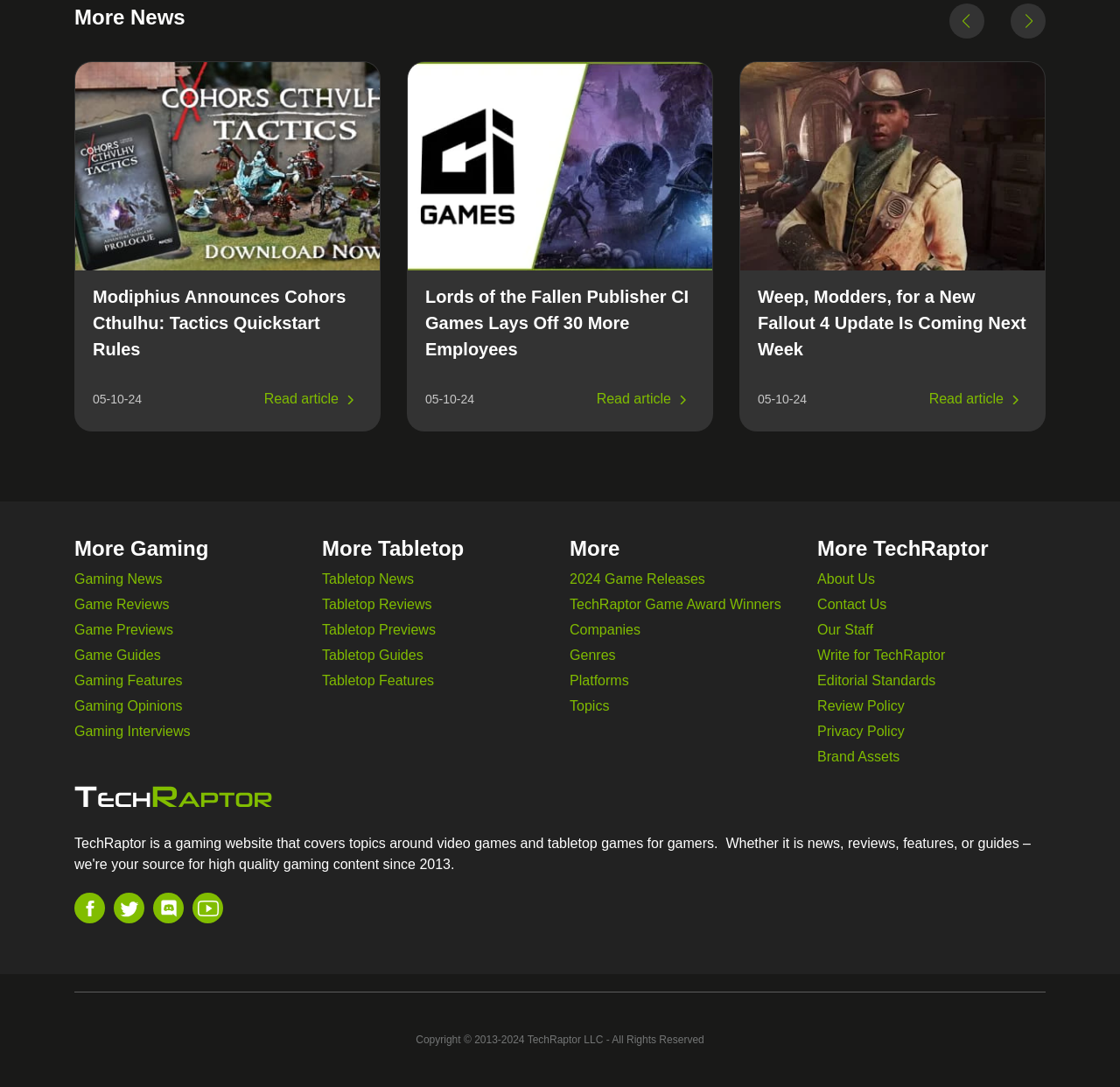Using the description "Write for TechRaptor", predict the bounding box of the relevant HTML element.

[0.73, 0.593, 0.934, 0.617]